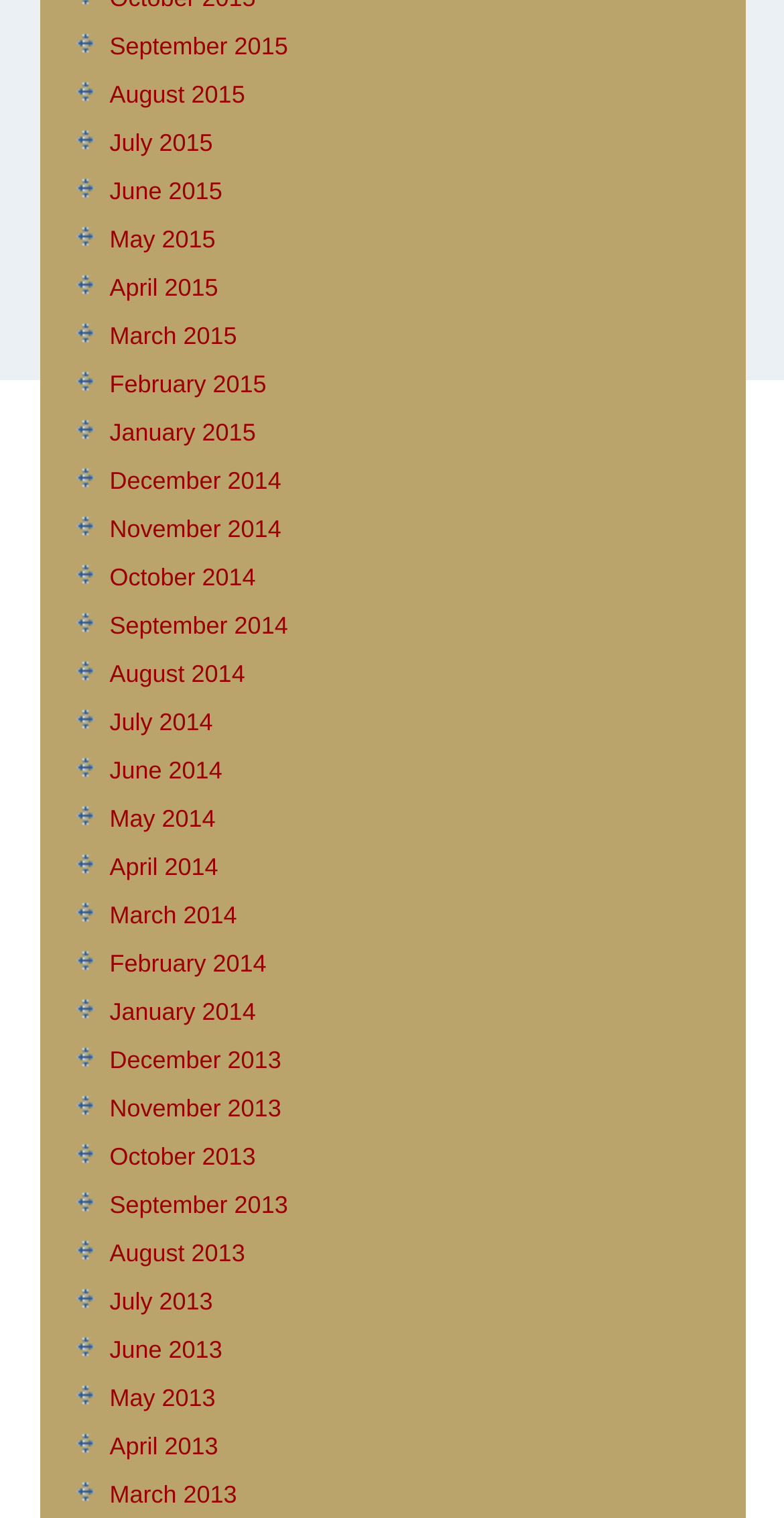What is the latest month listed in 2014?
Please provide a comprehensive answer based on the information in the image.

By examining the list of links, I found that the latest month listed in 2014 is September 2014, which is located near the top of the list.